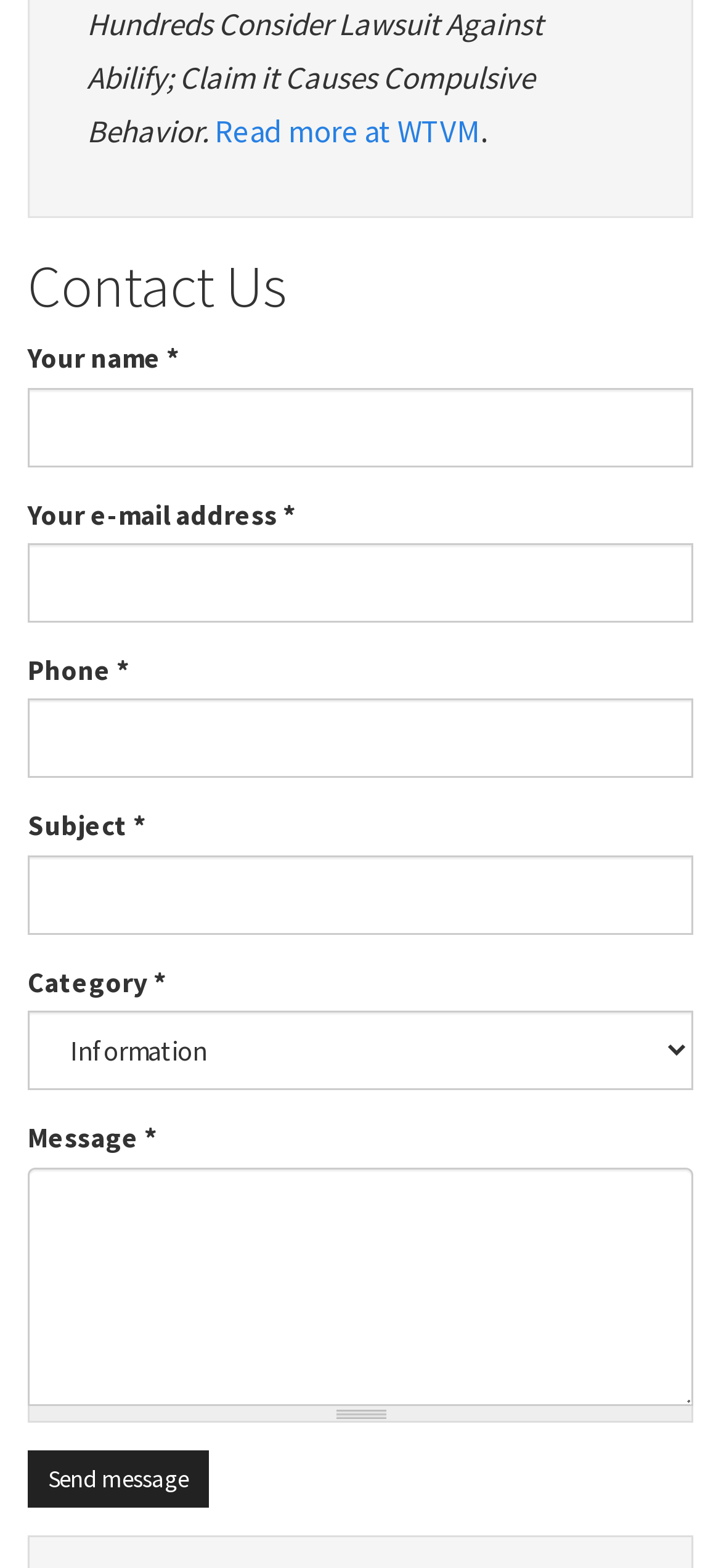Identify the bounding box coordinates for the element you need to click to achieve the following task: "Select a category". The coordinates must be four float values ranging from 0 to 1, formatted as [left, top, right, bottom].

[0.038, 0.645, 0.962, 0.696]